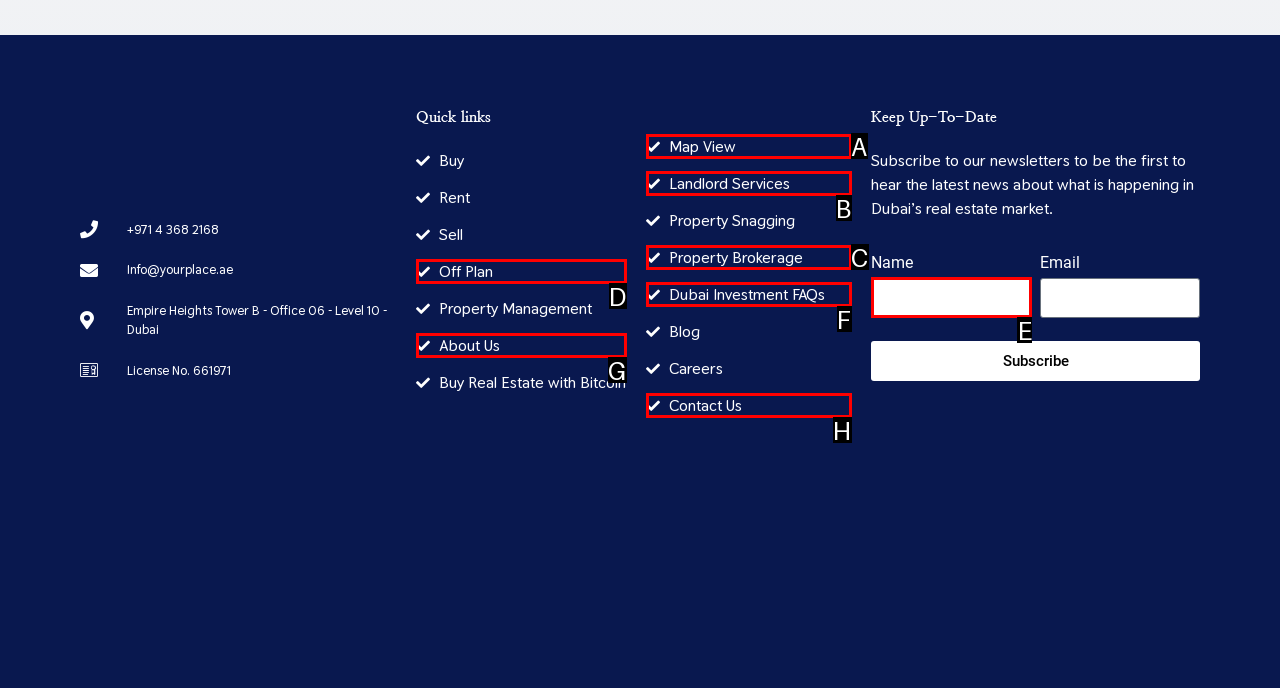Choose the letter that corresponds to the correct button to accomplish the task: Enter your name in the input field
Reply with the letter of the correct selection only.

E